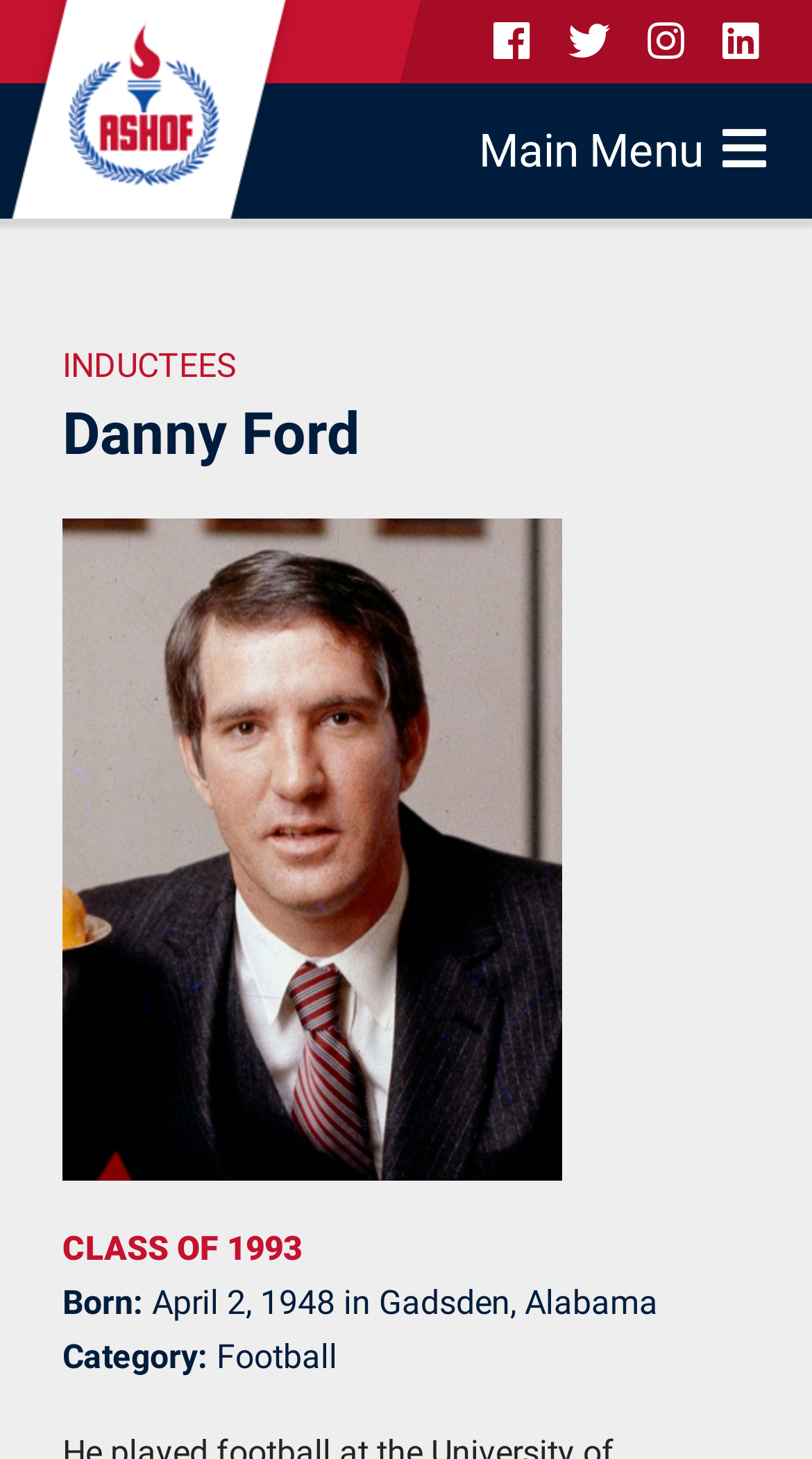Can you find the bounding box coordinates for the UI element given this description: "Main Menu"? Provide the coordinates as four float numbers between 0 and 1: [left, top, right, bottom].

[0.533, 0.057, 1.0, 0.15]